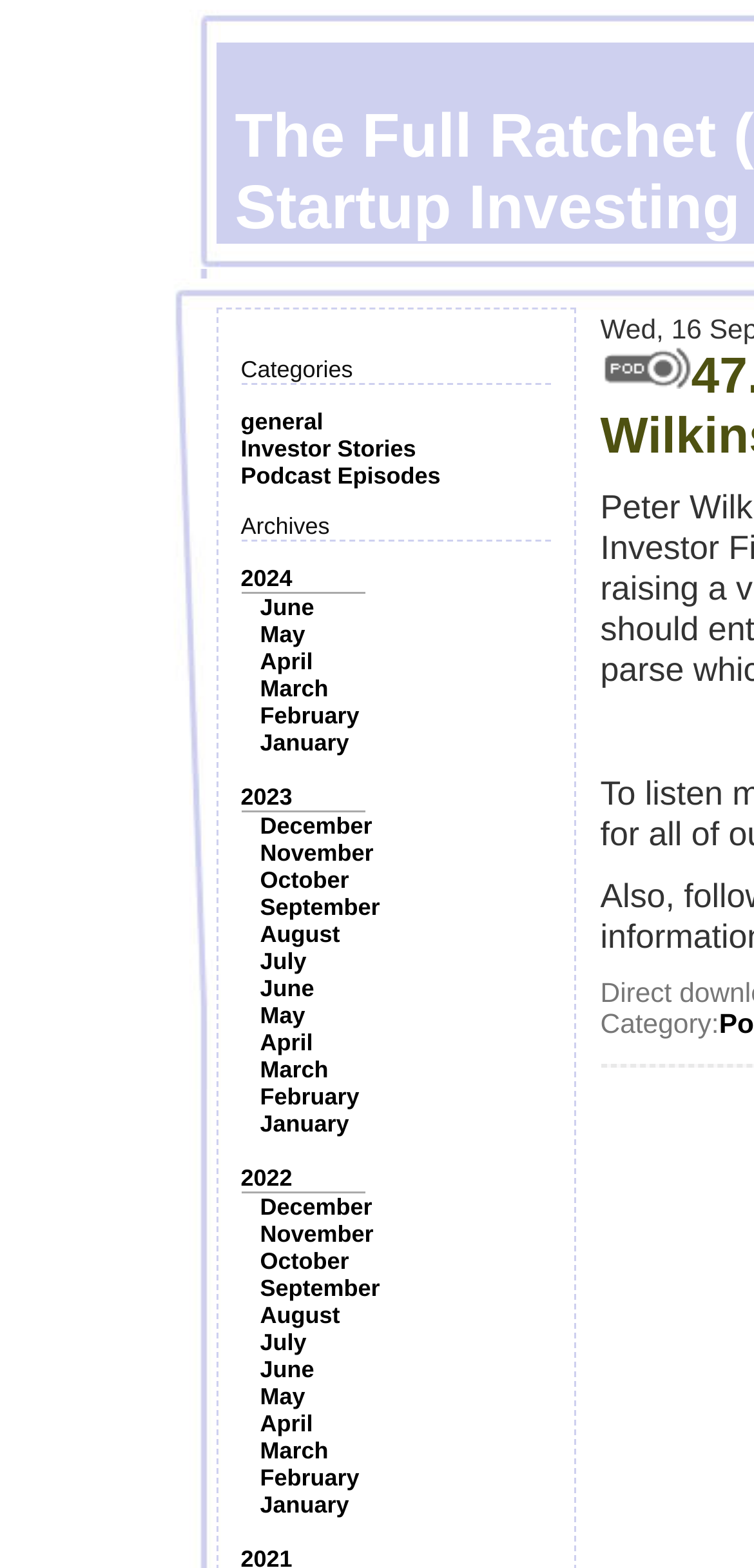Find and indicate the bounding box coordinates of the region you should select to follow the given instruction: "View archives from 2024".

[0.319, 0.36, 0.388, 0.377]